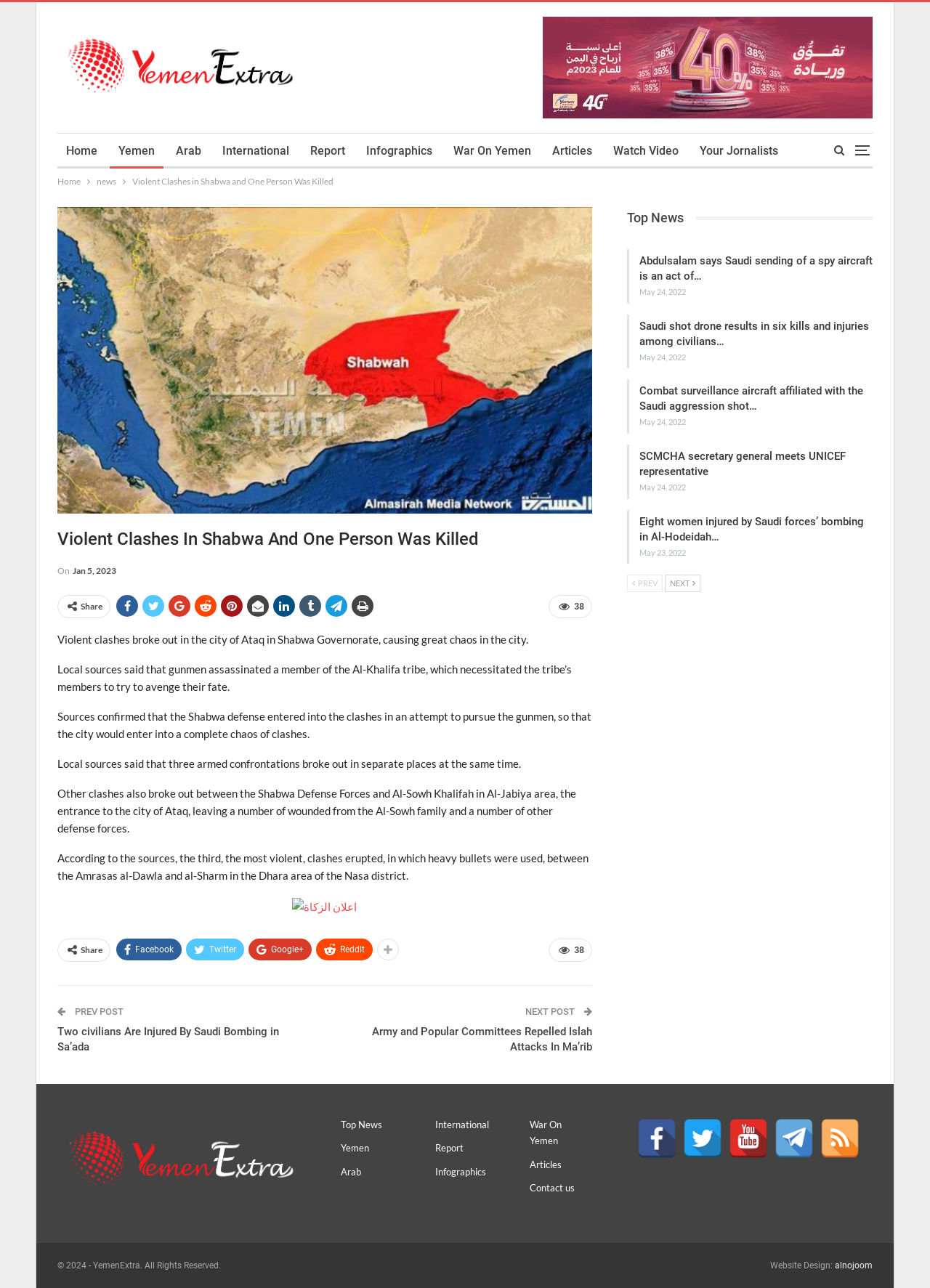Analyze and describe the webpage in a detailed narrative.

The webpage is about a news article titled "Violent Clashes in Shabwa and One Person Was Killed" from YemenExtra. At the top, there is a navigation bar with links to "Home", "Yemen", "Arab", "International", "Report", "Infographics", "War On Yemen", "Articles", "Watch Video", and "Your Journalists". Below the navigation bar, there is a breadcrumbs section showing the current page's location.

The main content of the webpage is an article about violent clashes in Shabwa, Yemen, which resulted in one person being killed. The article is divided into several paragraphs, with a heading at the top. There are also social media sharing links and a "Share" button above the article. 

To the right of the article, there is a sidebar with a advertisement from Yemen Mobile and another advertisement below it. Below the article, there are links to previous and next posts, titled "Two civilians Are Injured By Saudi Bombing in Sa’ada" and "Army and Popular Committees Repelled Islah Attacks In Ma’rib", respectively.

On the right side of the webpage, there is a primary sidebar with a heading "Top News" and several links to other news articles, including "Abdulsalam says Saudi sending of a spy aircraft is an act of…", "Saudi shot drone results in six kills and injuries among civilians…", and others. Each news article has a timestamp below it. 

At the bottom of the webpage, there is a footer section with a column of links and a "Previous" and "Next" button for pagination.